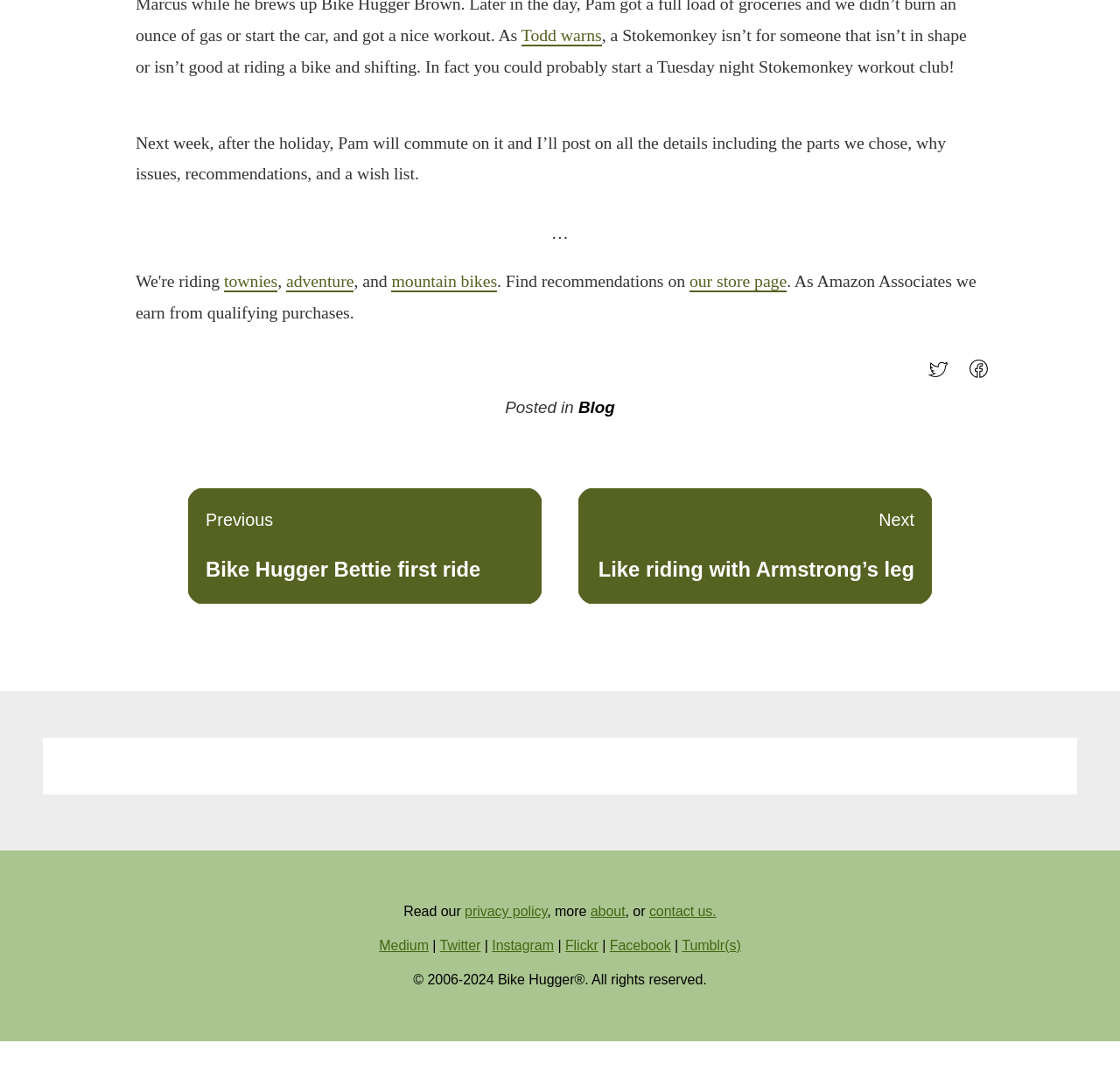Determine the bounding box coordinates of the clickable region to carry out the instruction: "Read the 'privacy policy'".

[0.415, 0.844, 0.489, 0.858]